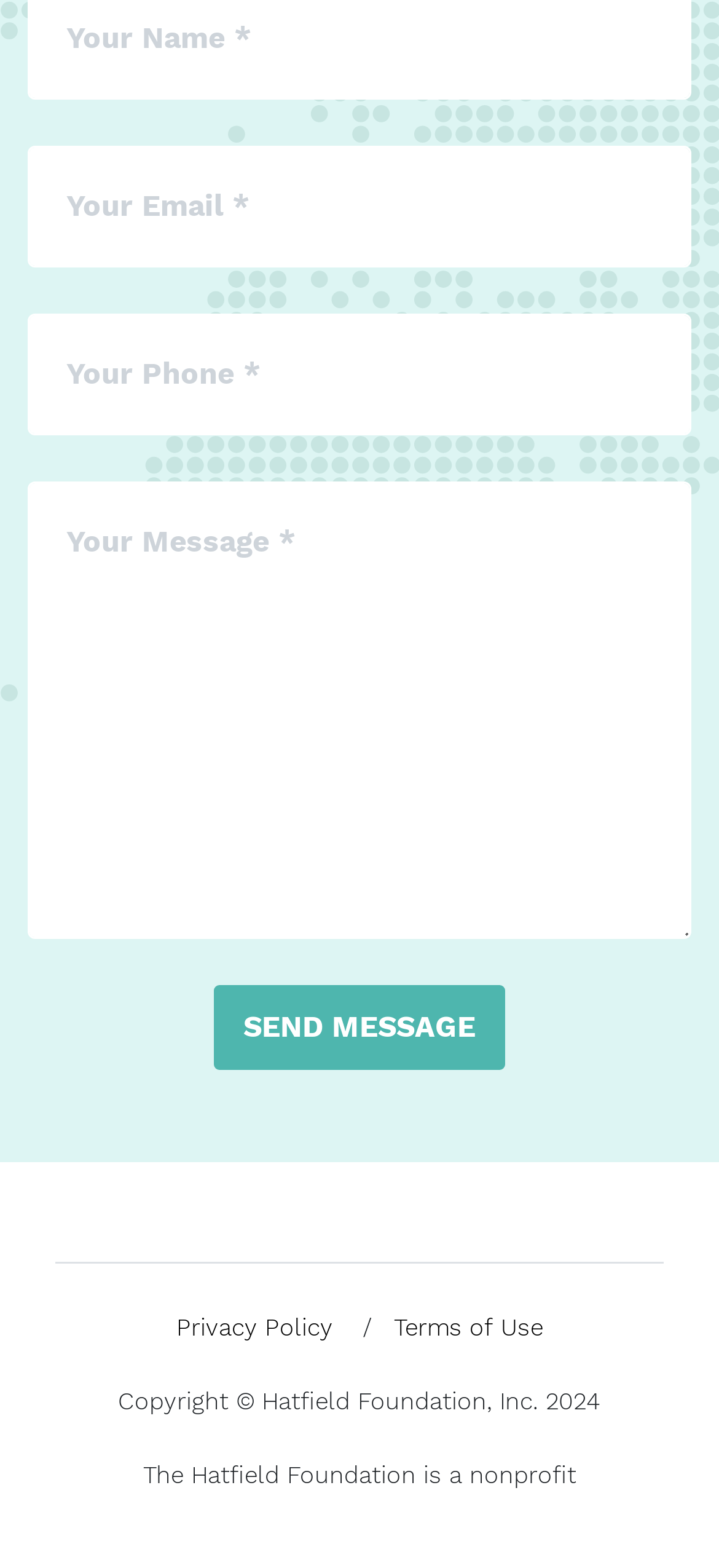How many links are there below the 'SEND MESSAGE' button?
Using the image, respond with a single word or phrase.

2